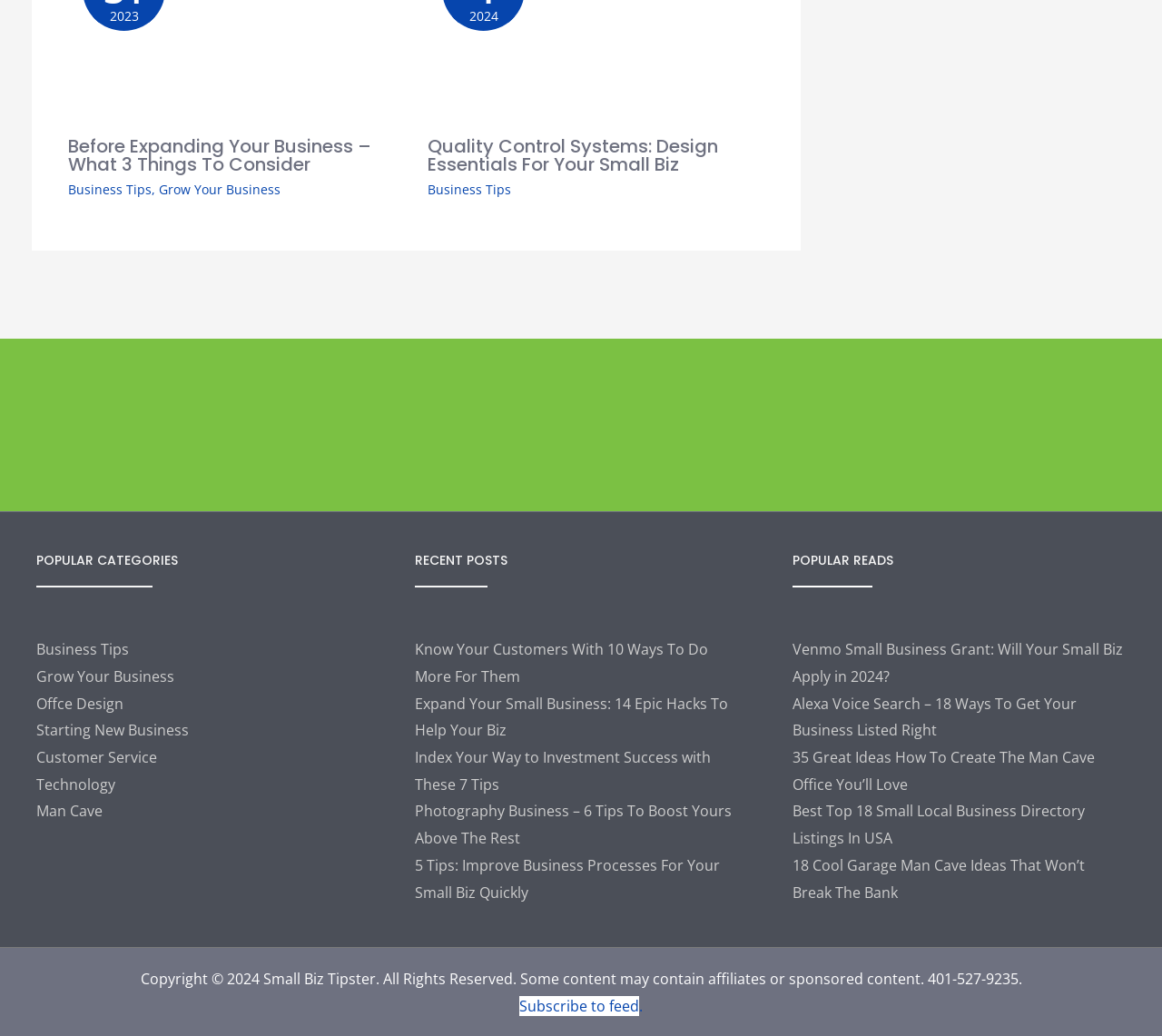Locate the bounding box coordinates of the area where you should click to accomplish the instruction: "View the POPULAR CATEGORIES menu".

[0.031, 0.534, 0.318, 0.549]